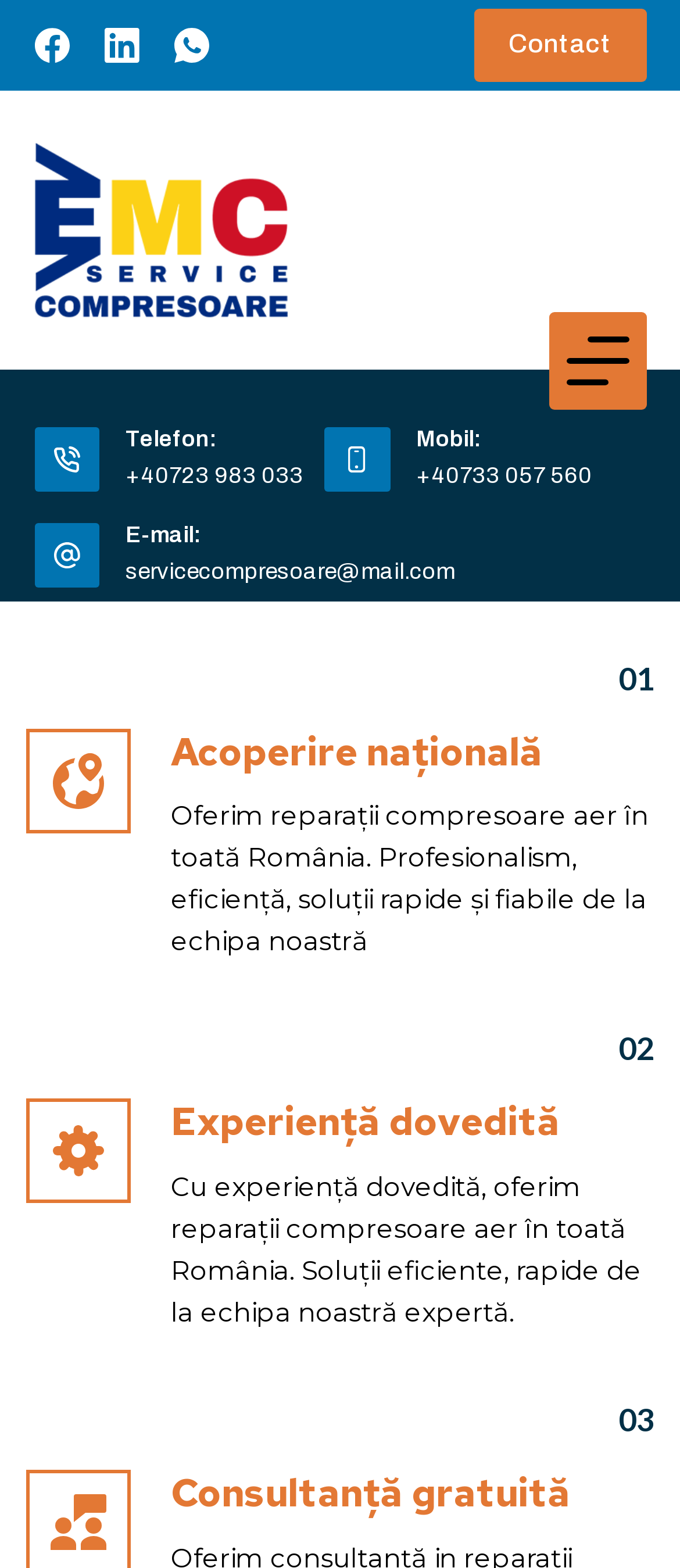Locate the bounding box coordinates of the region to be clicked to comply with the following instruction: "Click the Facebook link". The coordinates must be four float numbers between 0 and 1, in the form [left, top, right, bottom].

[0.05, 0.018, 0.101, 0.04]